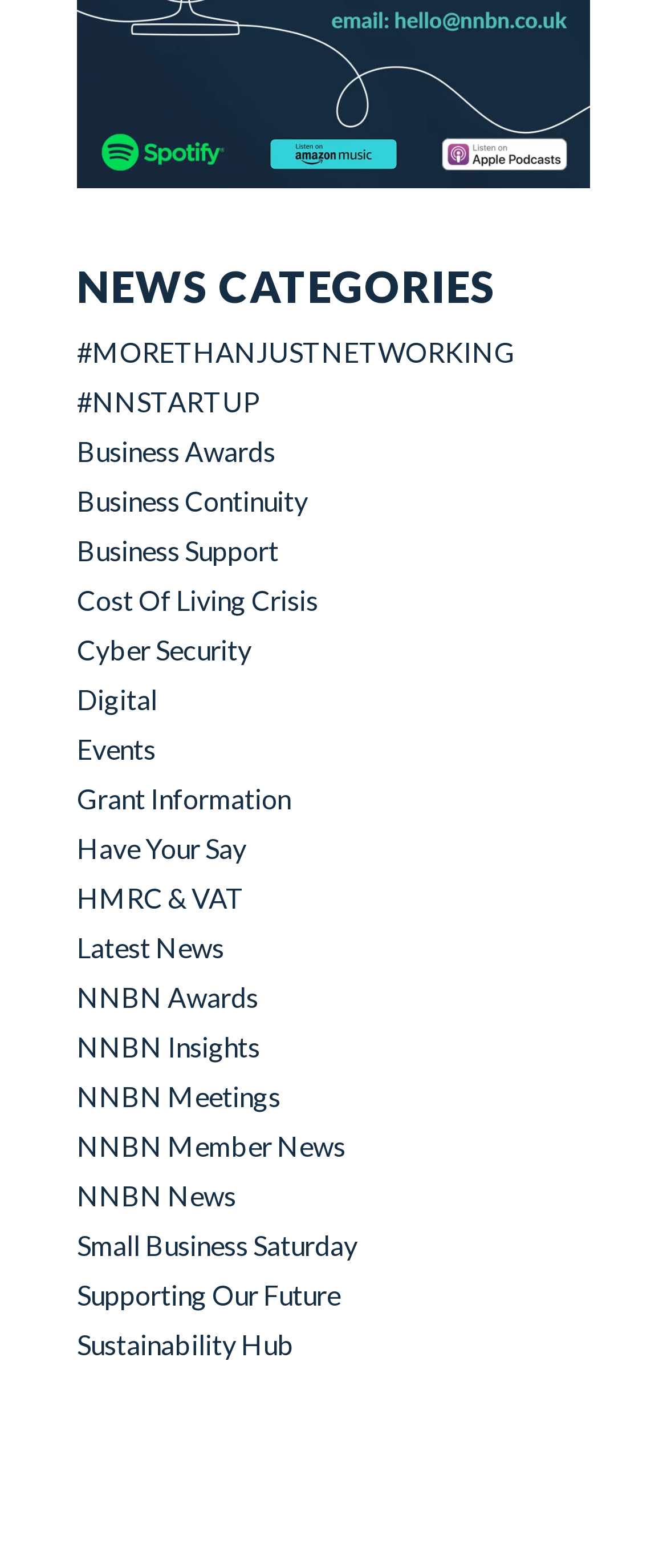Please provide a short answer using a single word or phrase for the question:
What is the main category of news?

NEWS CATEGORIES